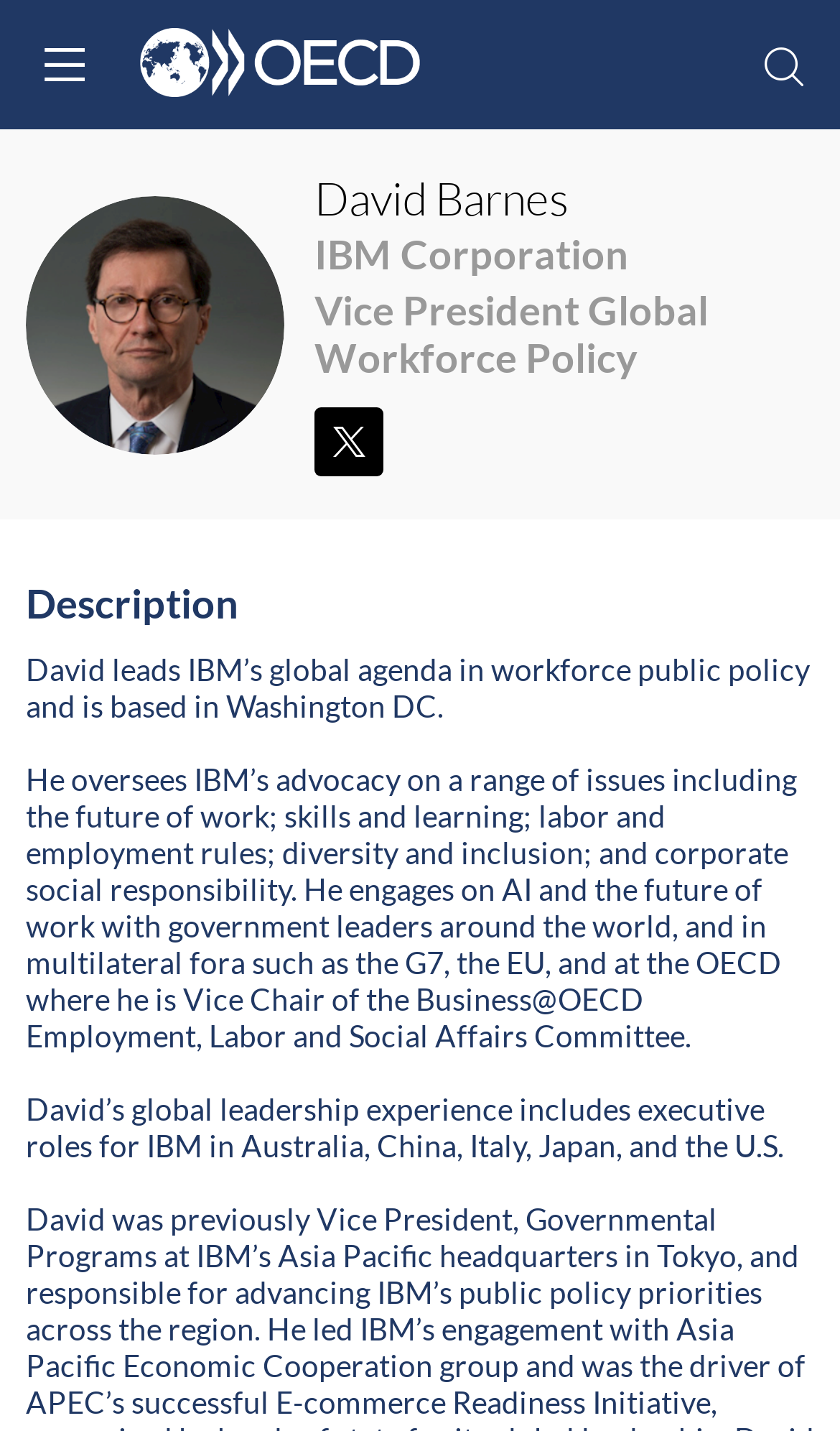What is the company of the person?
We need a detailed and exhaustive answer to the question. Please elaborate.

I found the company name 'IBM Corporation' in the heading element, which is likely to be the company of the person named David Barnes.